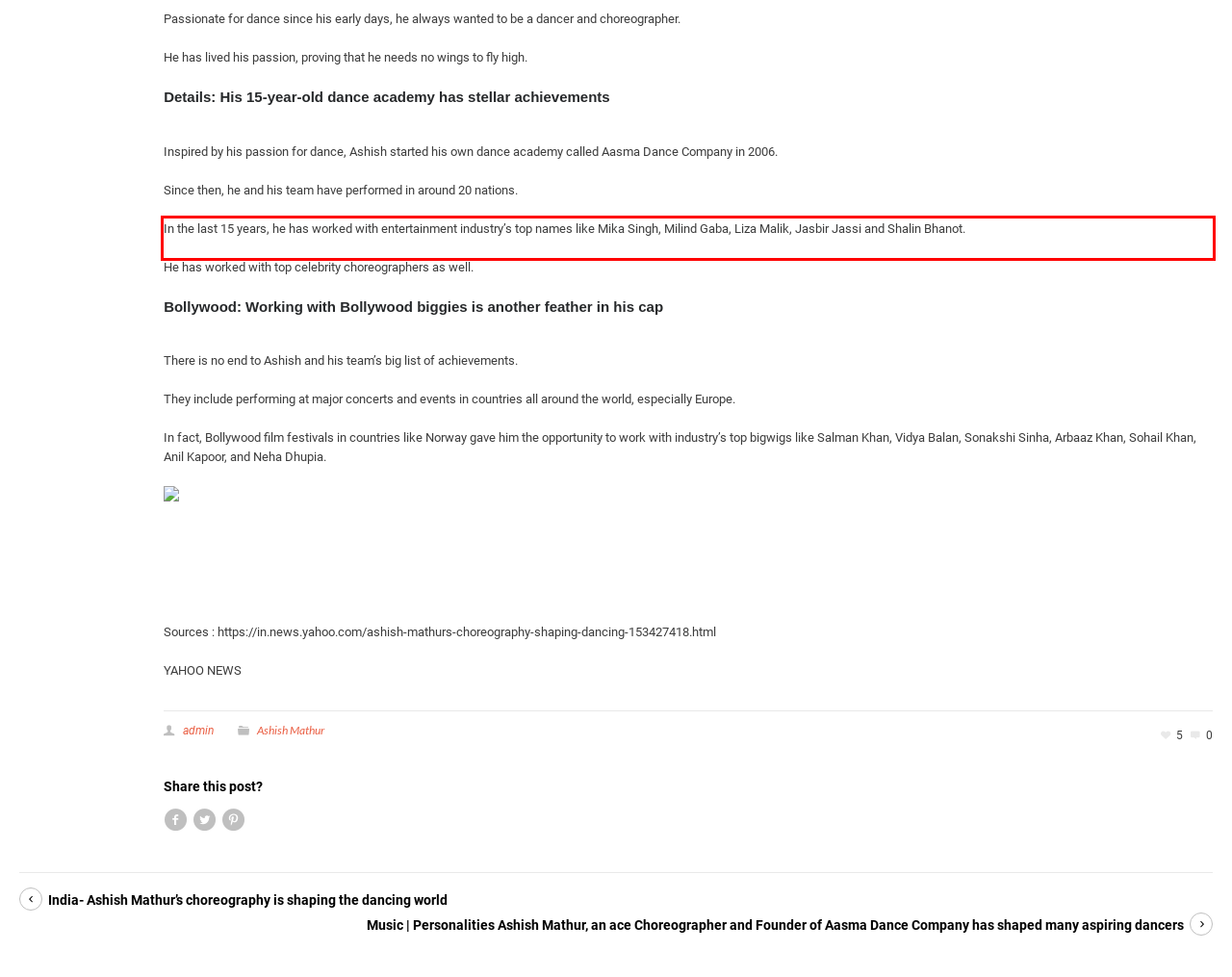Given a screenshot of a webpage with a red bounding box, please identify and retrieve the text inside the red rectangle.

In the last 15 years, he has worked with entertainment industry’s top names like Mika Singh, Milind Gaba, Liza Malik, Jasbir Jassi and Shalin Bhanot.